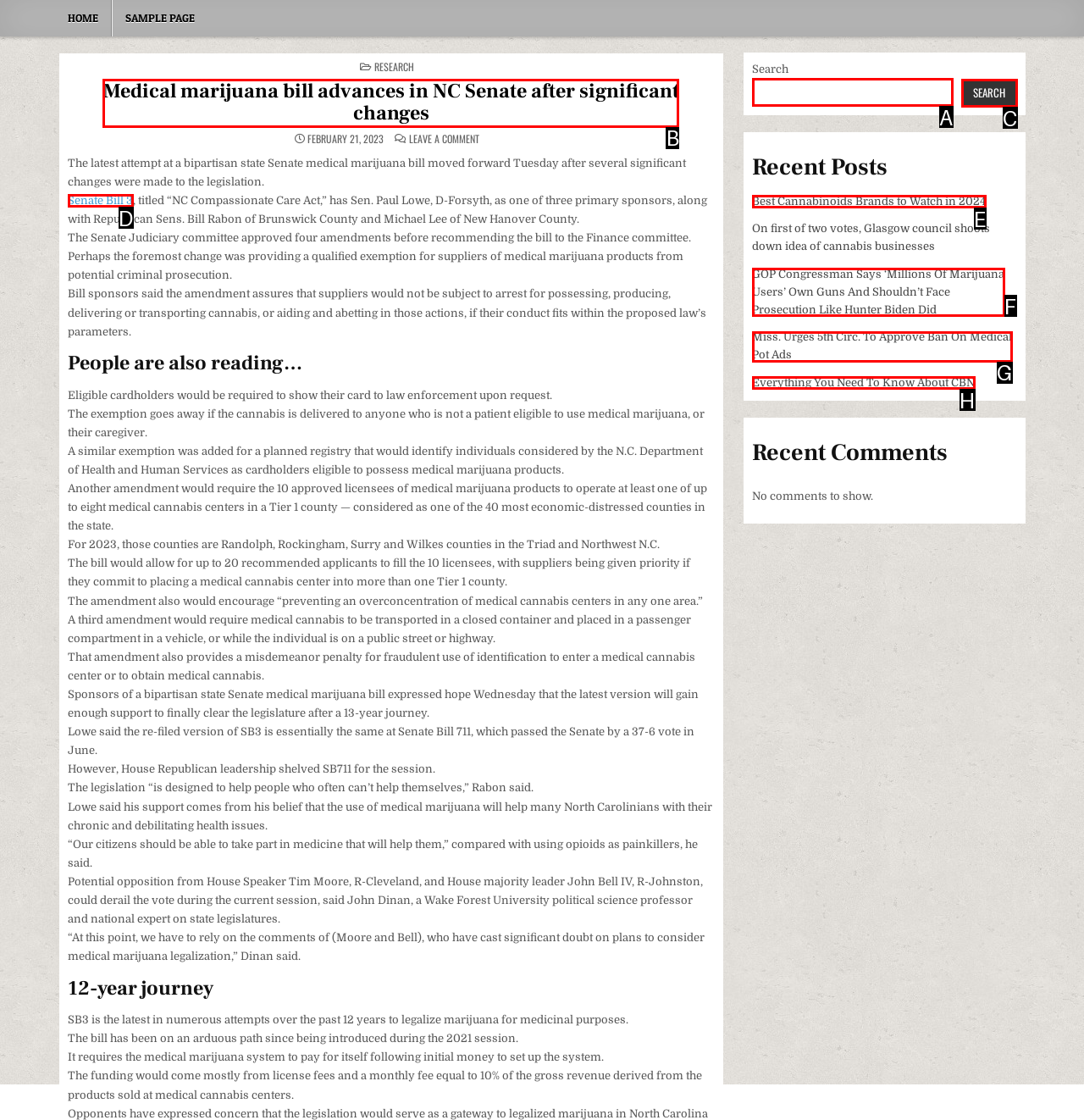Point out which UI element to click to complete this task: Search for something
Answer with the letter corresponding to the right option from the available choices.

A